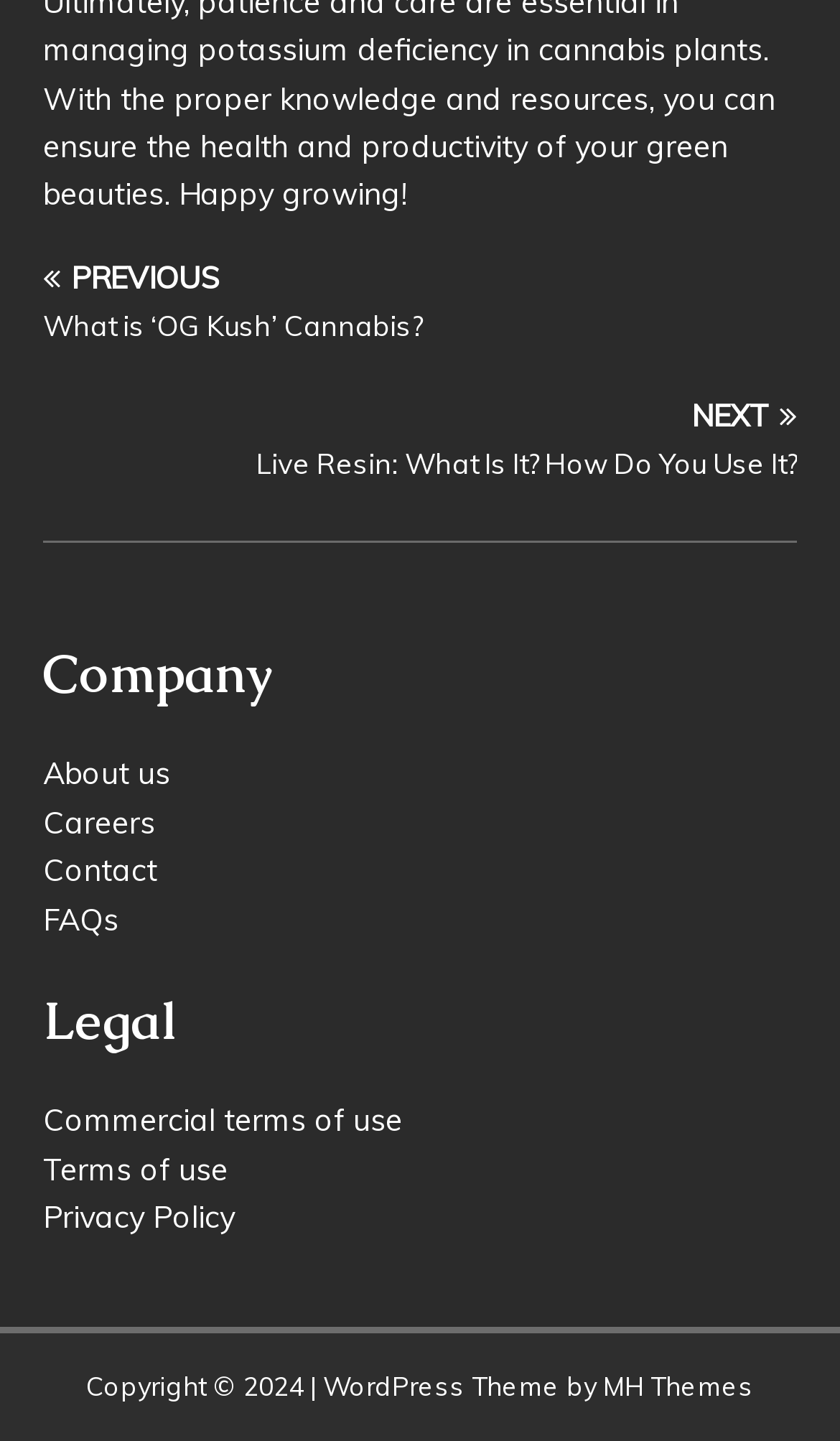How many links are there in the Legal section?
Use the image to answer the question with a single word or phrase.

3